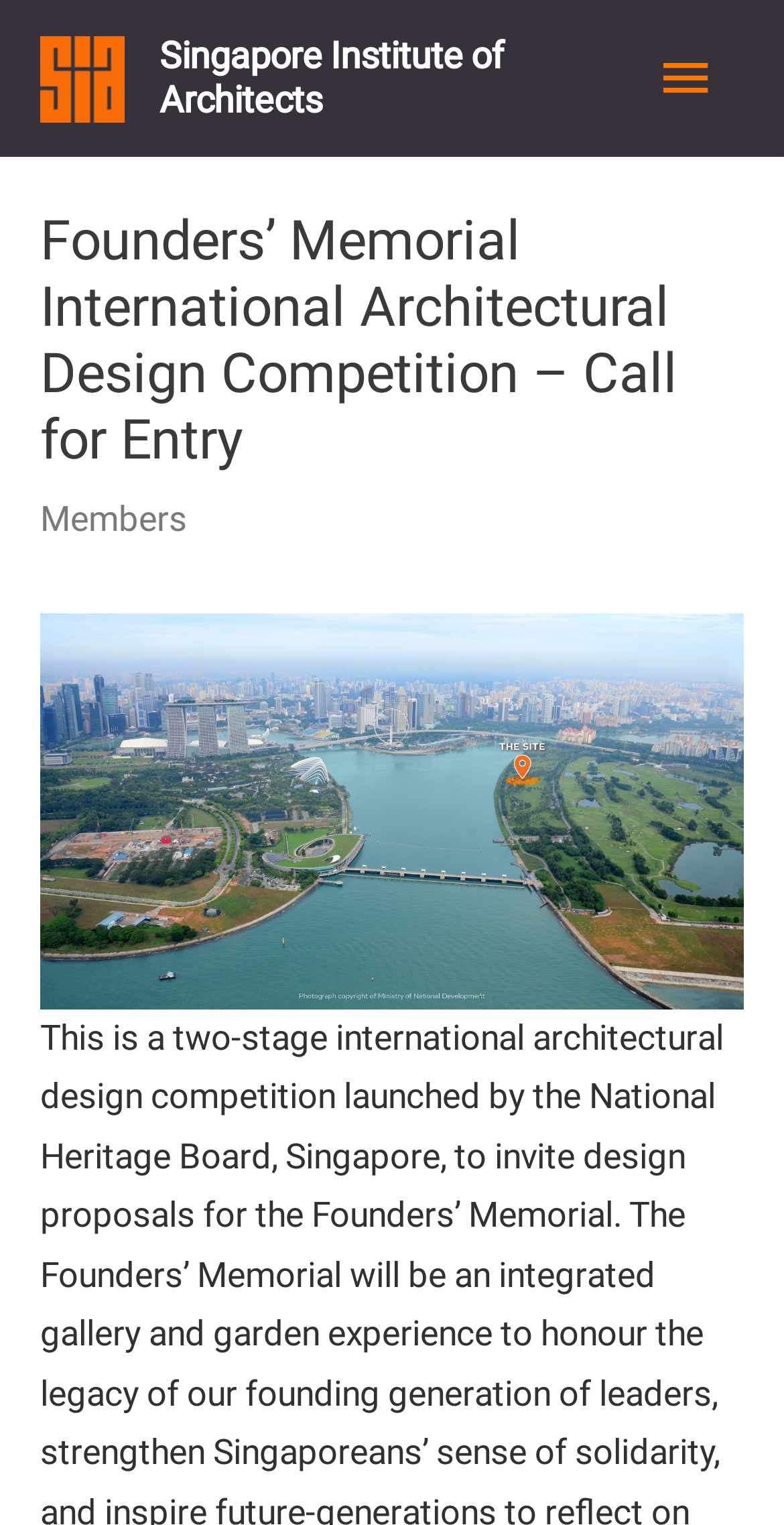Answer this question in one word or a short phrase: What is the type of element that contains the heading?

HeaderAsNonLandmark